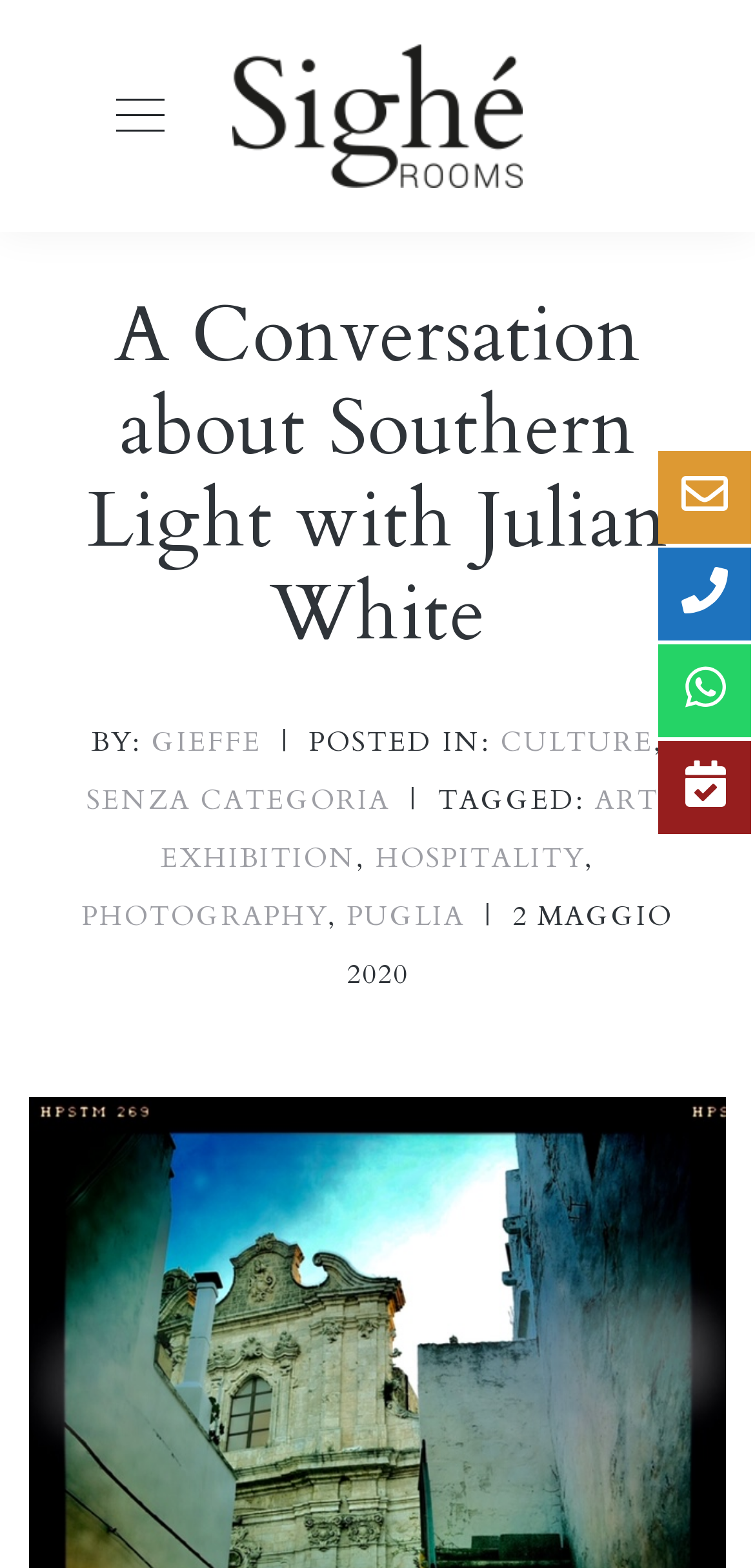What is the title or heading displayed on the webpage?

A Conversation about Southern Light with Julian White